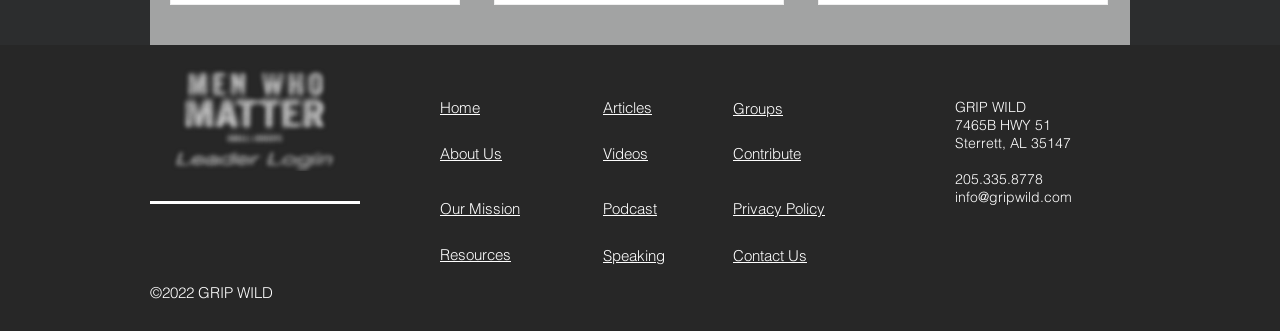Extract the bounding box coordinates for the UI element described as: "Share this article to Twitter".

None